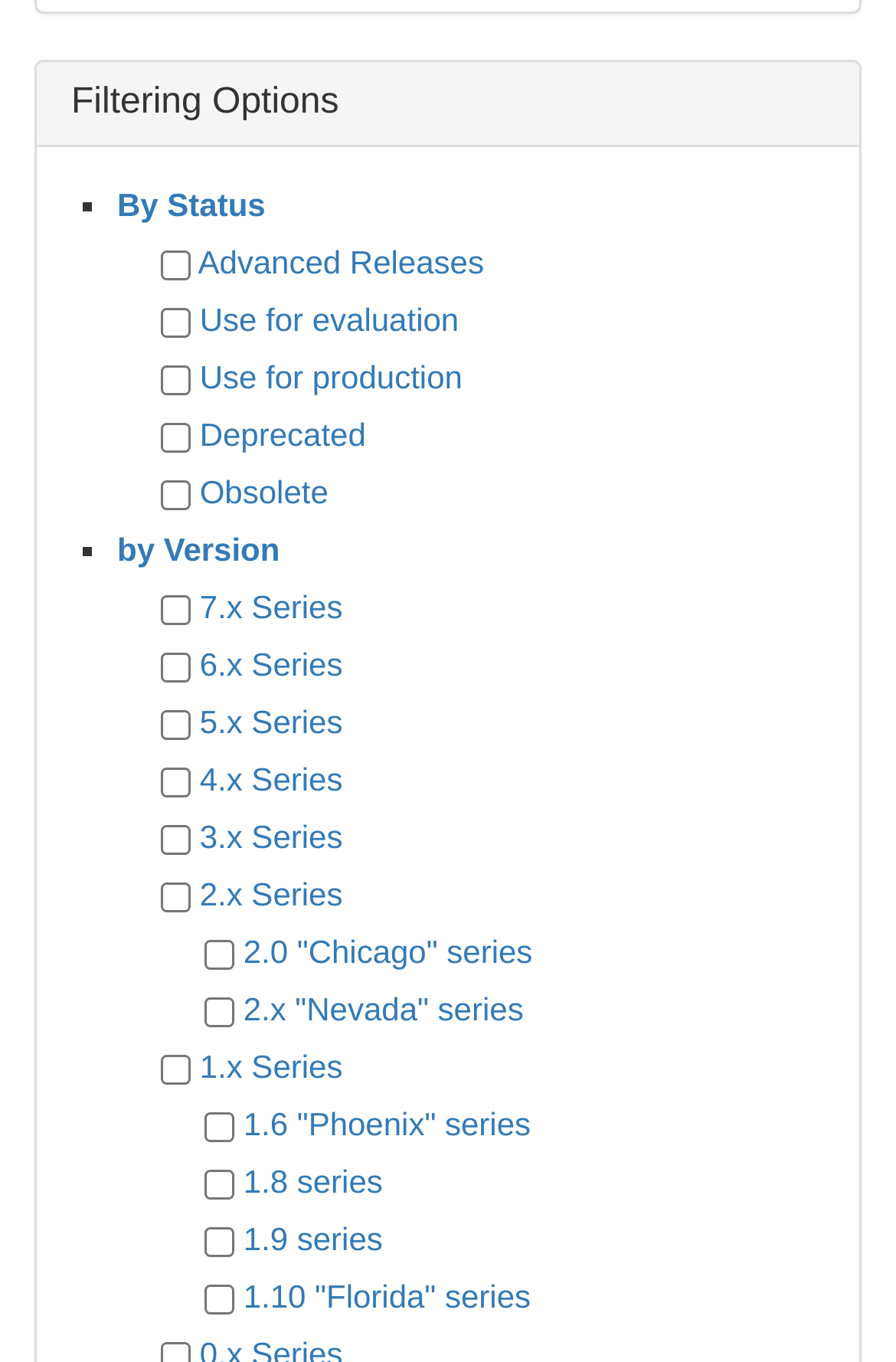Provide the bounding box for the UI element matching this description: "parent_node: Obsolete name="catsel[]" value="488"".

[0.179, 0.352, 0.213, 0.374]